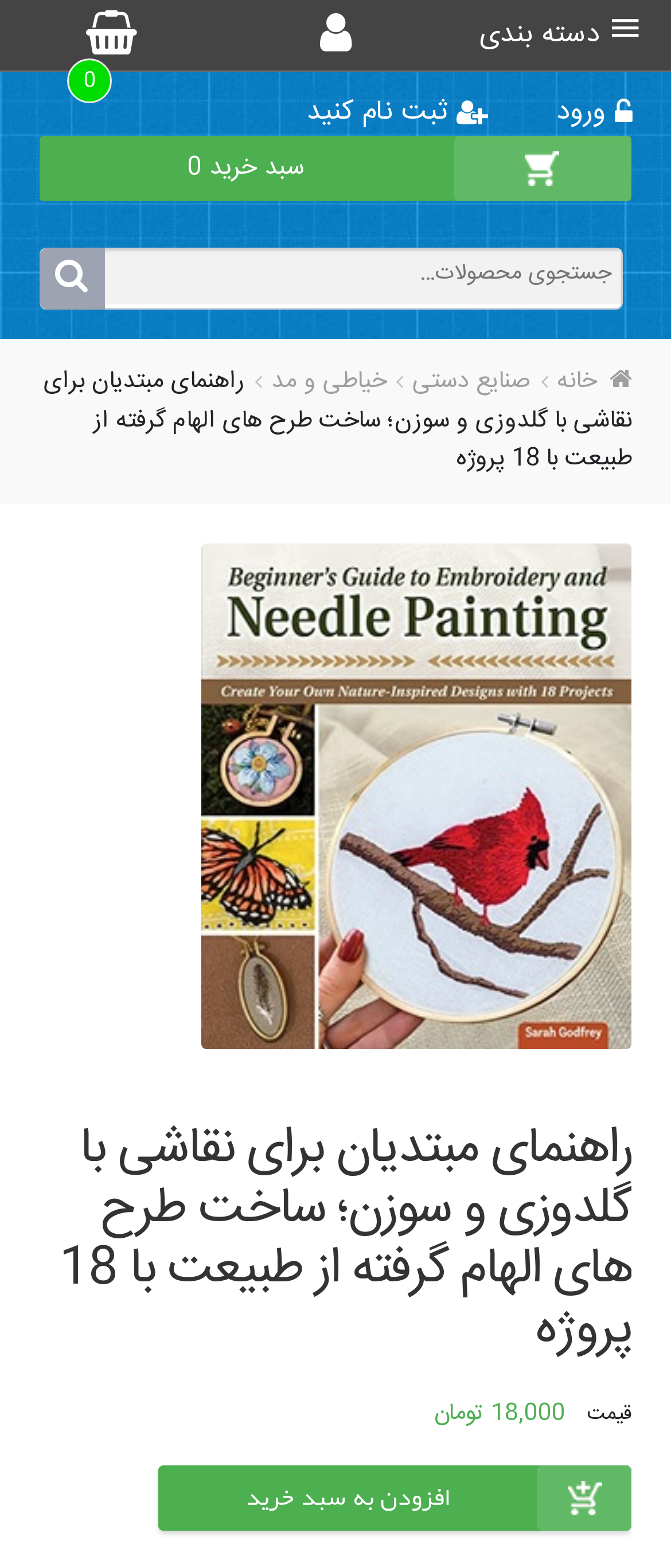Extract the primary headline from the webpage and present its text.

راهنمای مبتدیان برای نقاشی با گلدوزی و سوزن؛ ساخت طرح های الهام گرفته از طبیعت با 18 پروژه